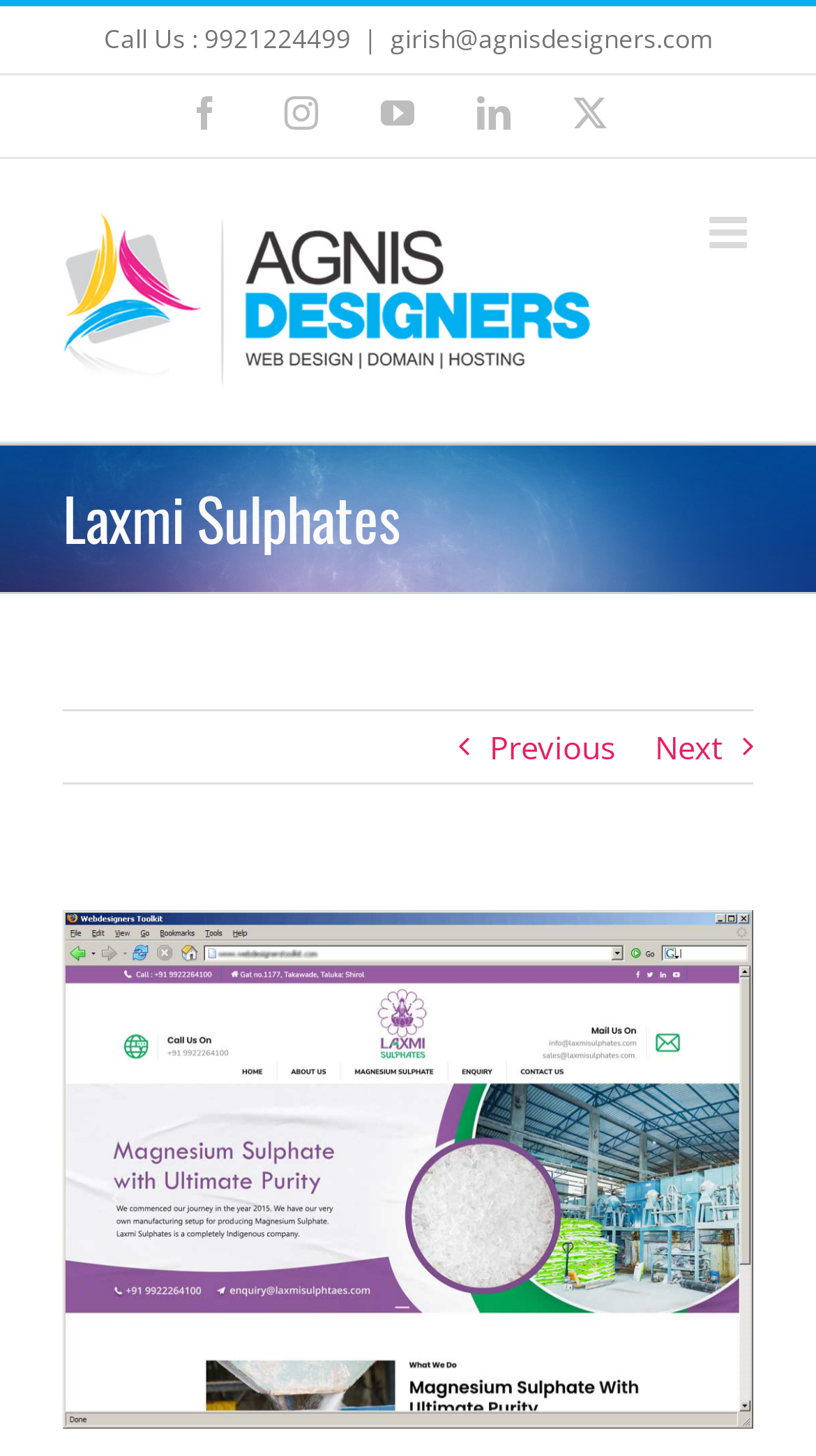Find the bounding box coordinates for the element that must be clicked to complete the instruction: "Go to top of the page". The coordinates should be four float numbers between 0 and 1, indicated as [left, top, right, bottom].

[0.695, 0.848, 0.808, 0.911]